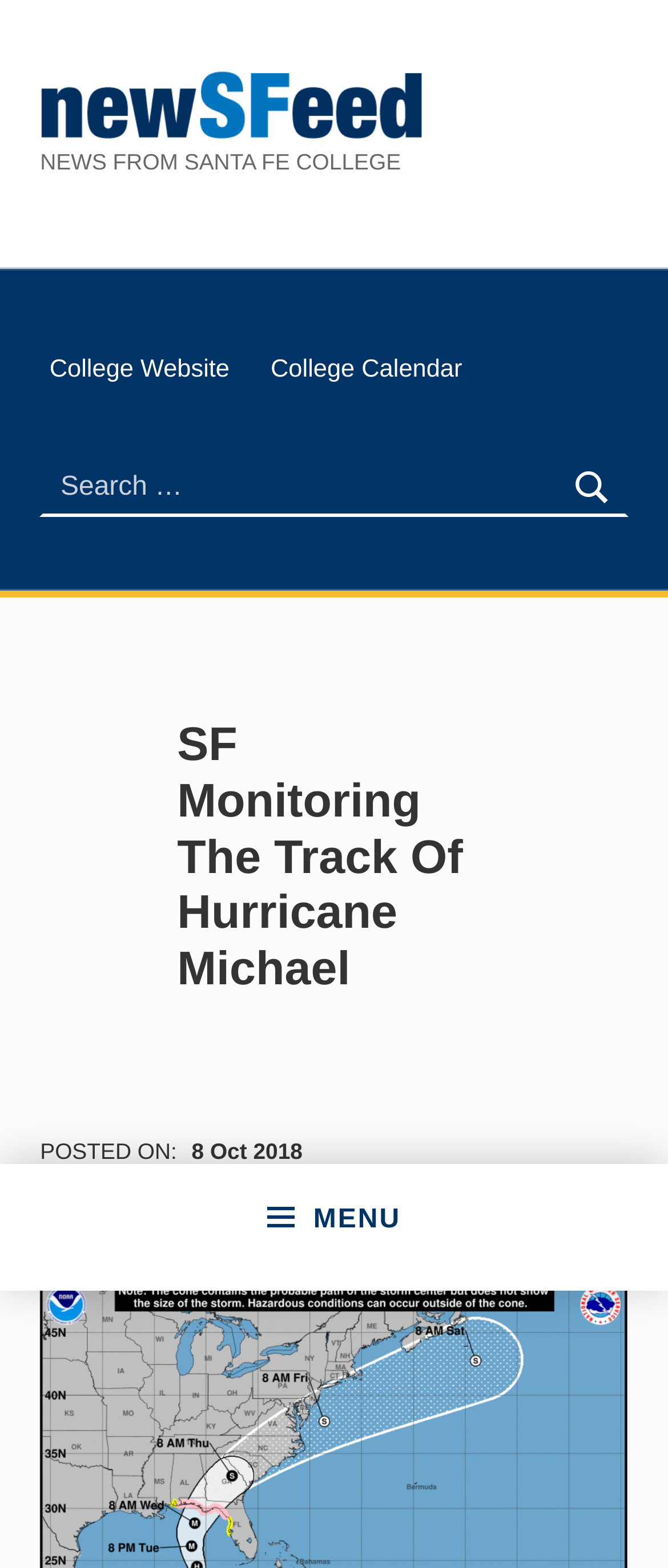Please specify the bounding box coordinates in the format (top-left x, top-left y, bottom-right x, bottom-right y), with all values as floating point numbers between 0 and 1. Identify the bounding box of the UI element described by: Police

[0.528, 0.749, 0.626, 0.765]